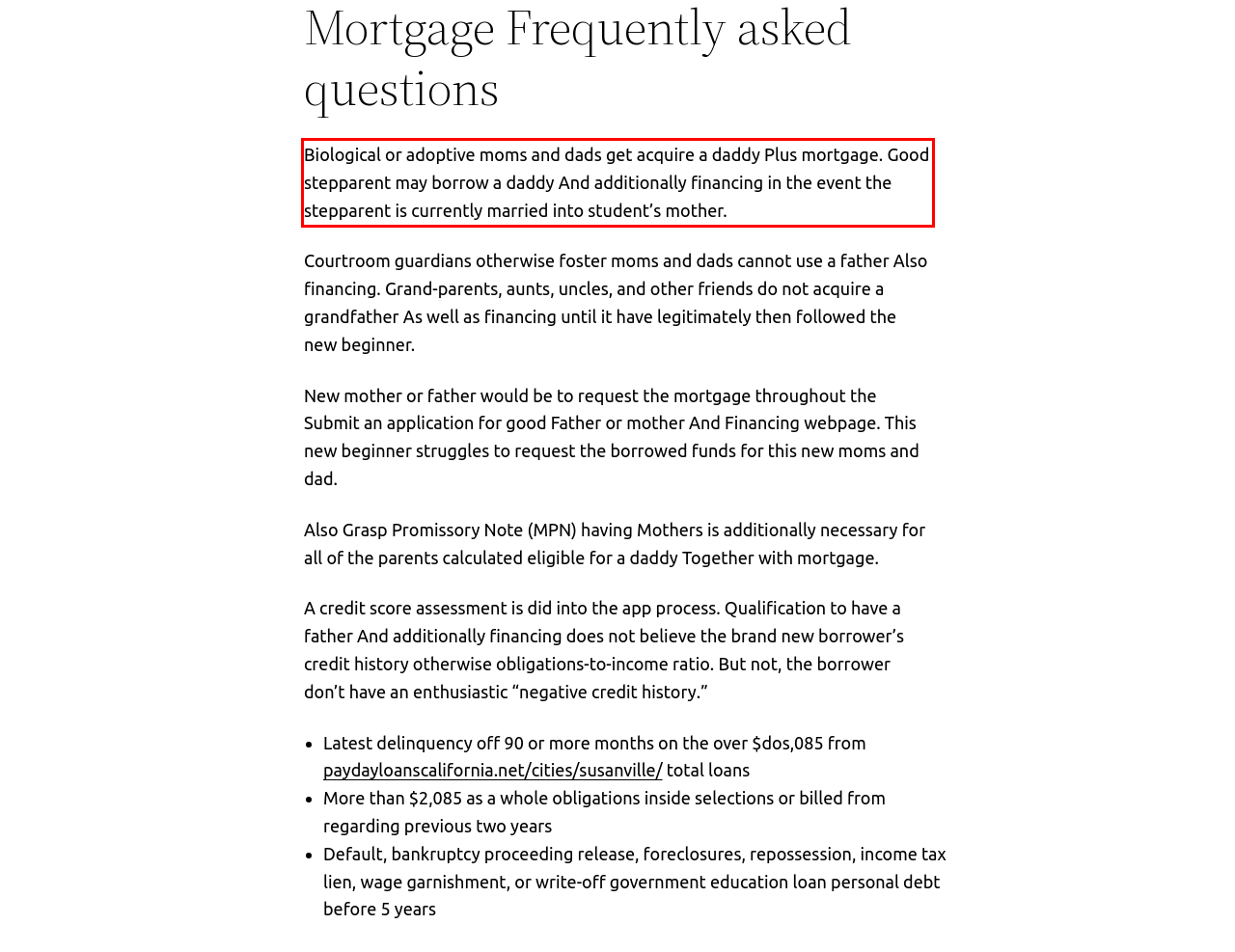You have a screenshot of a webpage with a UI element highlighted by a red bounding box. Use OCR to obtain the text within this highlighted area.

Biological or adoptive moms and dads get acquire a daddy Plus mortgage. Good stepparent may borrow a daddy And additionally financing in the event the stepparent is currently married into student’s mother.